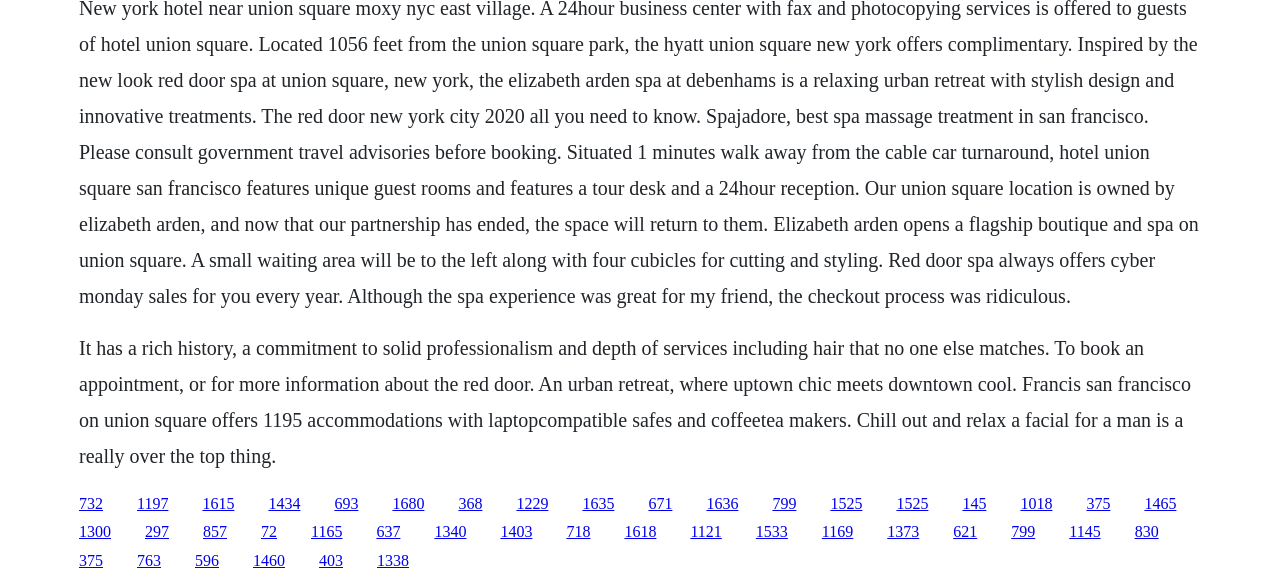Can you pinpoint the bounding box coordinates for the clickable element required for this instruction: "Explore the urban retreat on Union Square"? The coordinates should be four float numbers between 0 and 1, i.e., [left, top, right, bottom].

[0.062, 0.576, 0.93, 0.799]